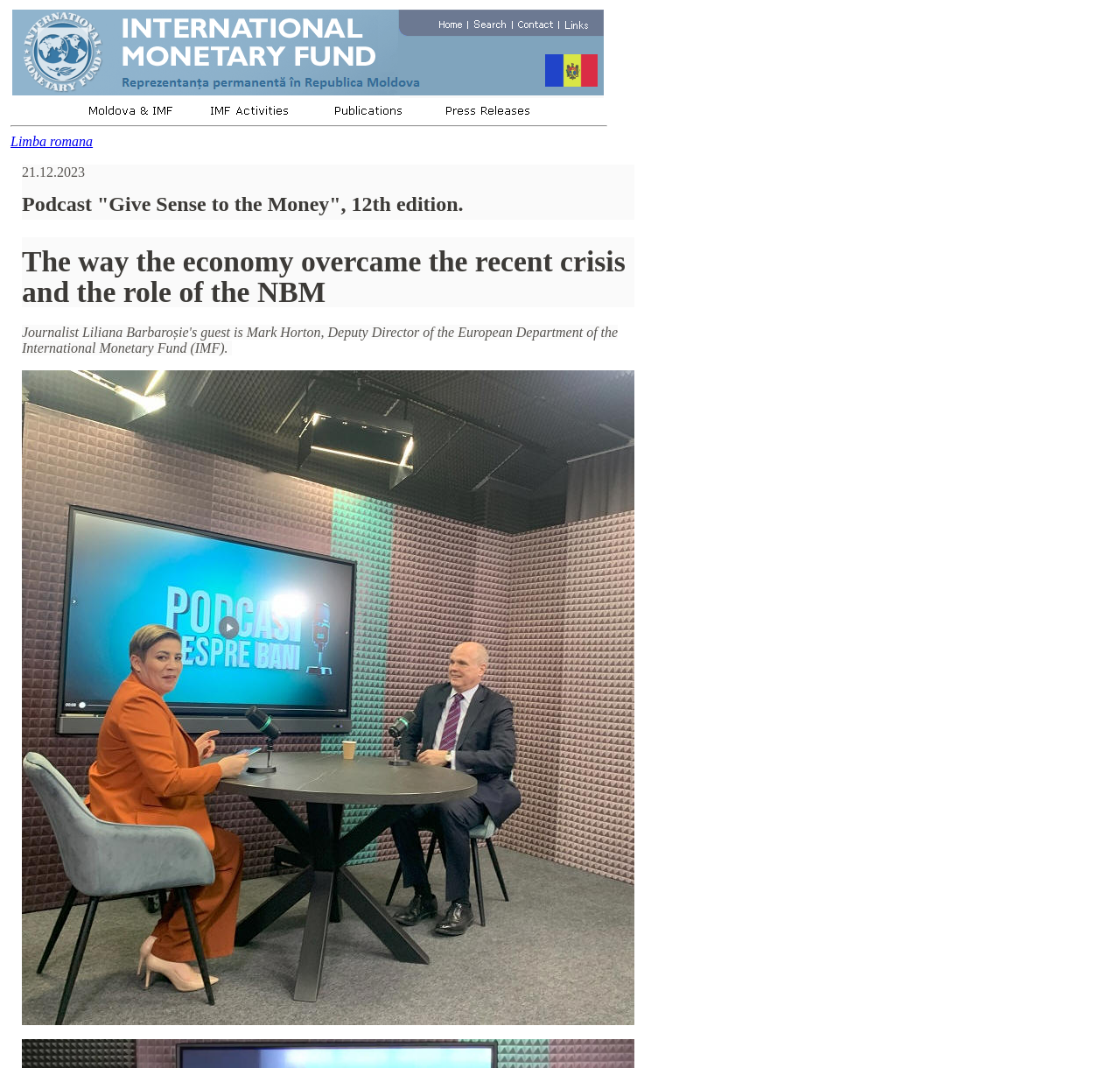Explain the webpage's layout and main content in detail.

The webpage is a press release page, with a navigation menu at the top. The navigation menu is divided into several sections, including "Moldova & IMF", "IMF Activities", "Publications", and "Press Releases", each with its corresponding image. Below the navigation menu, there is a horizontal separator line.

The main content of the page is a list of press releases, with two releases currently displayed. The first release has a heading "Podcast "Give Sense to the Money", 12th edition." and the second release has a heading "The way the economy overcame the recent crisis and the role of the NBM". There is a large image below the press releases, taking up most of the page's content area.

On the top-right corner of the page, there is a link "Limba romana", which suggests that the page may have a language switch option.